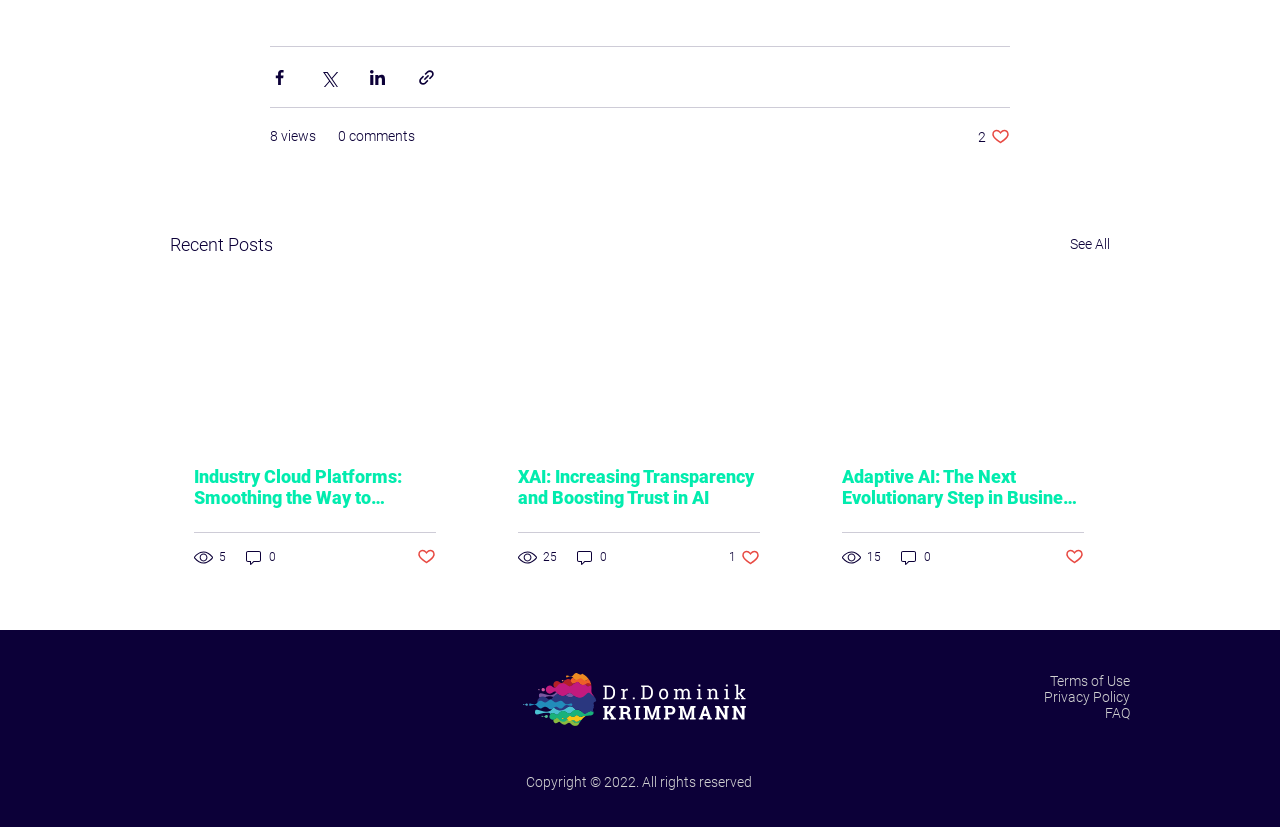Specify the bounding box coordinates of the region I need to click to perform the following instruction: "Visit the WordPress website". The coordinates must be four float numbers in the range of 0 to 1, i.e., [left, top, right, bottom].

None